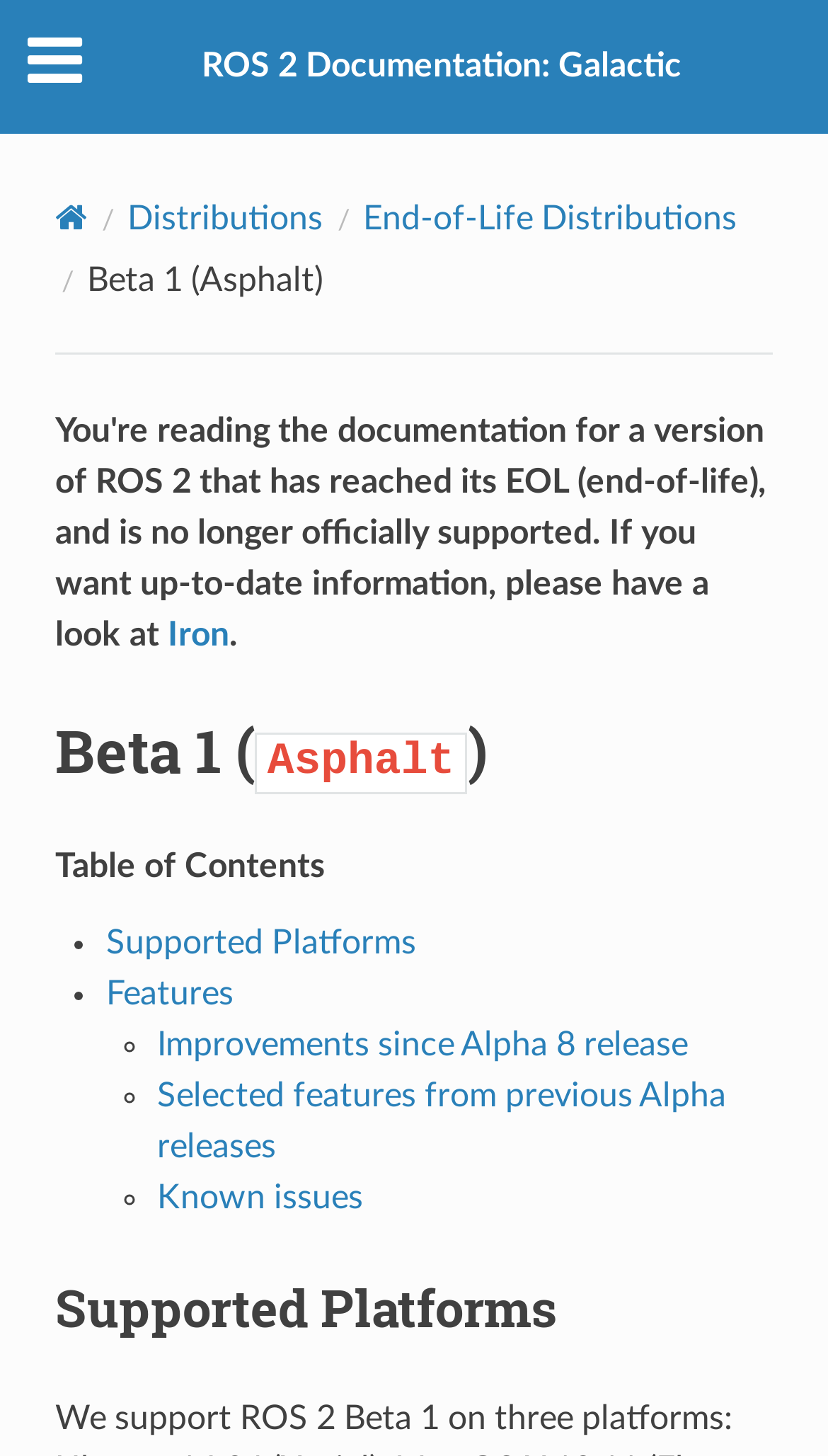Based on the element description: "ROS 2 Documentation: Galactic", identify the bounding box coordinates for this UI element. The coordinates must be four float numbers between 0 and 1, listed as [left, top, right, bottom].

[0.244, 0.034, 0.823, 0.058]